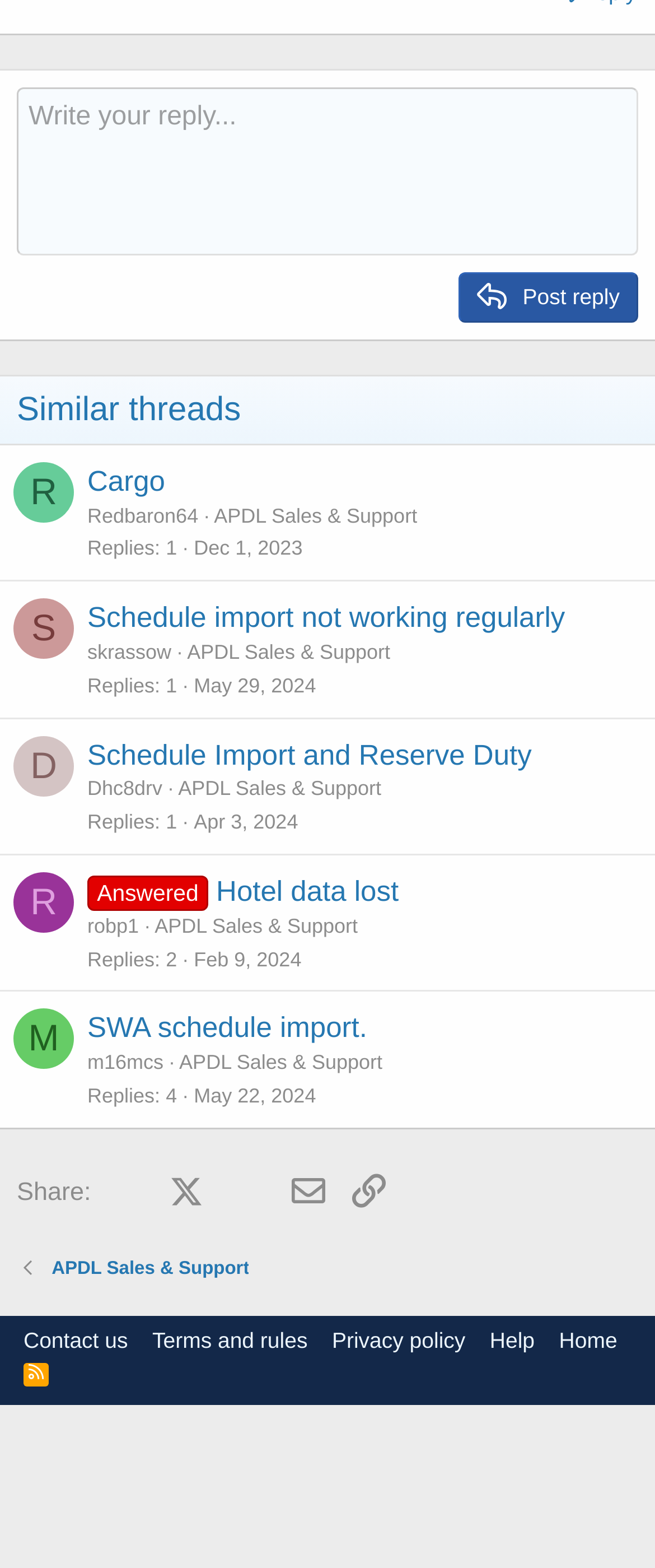Identify the bounding box coordinates of the section that should be clicked to achieve the task described: "View thread by skrassow".

[0.021, 0.382, 0.113, 0.42]